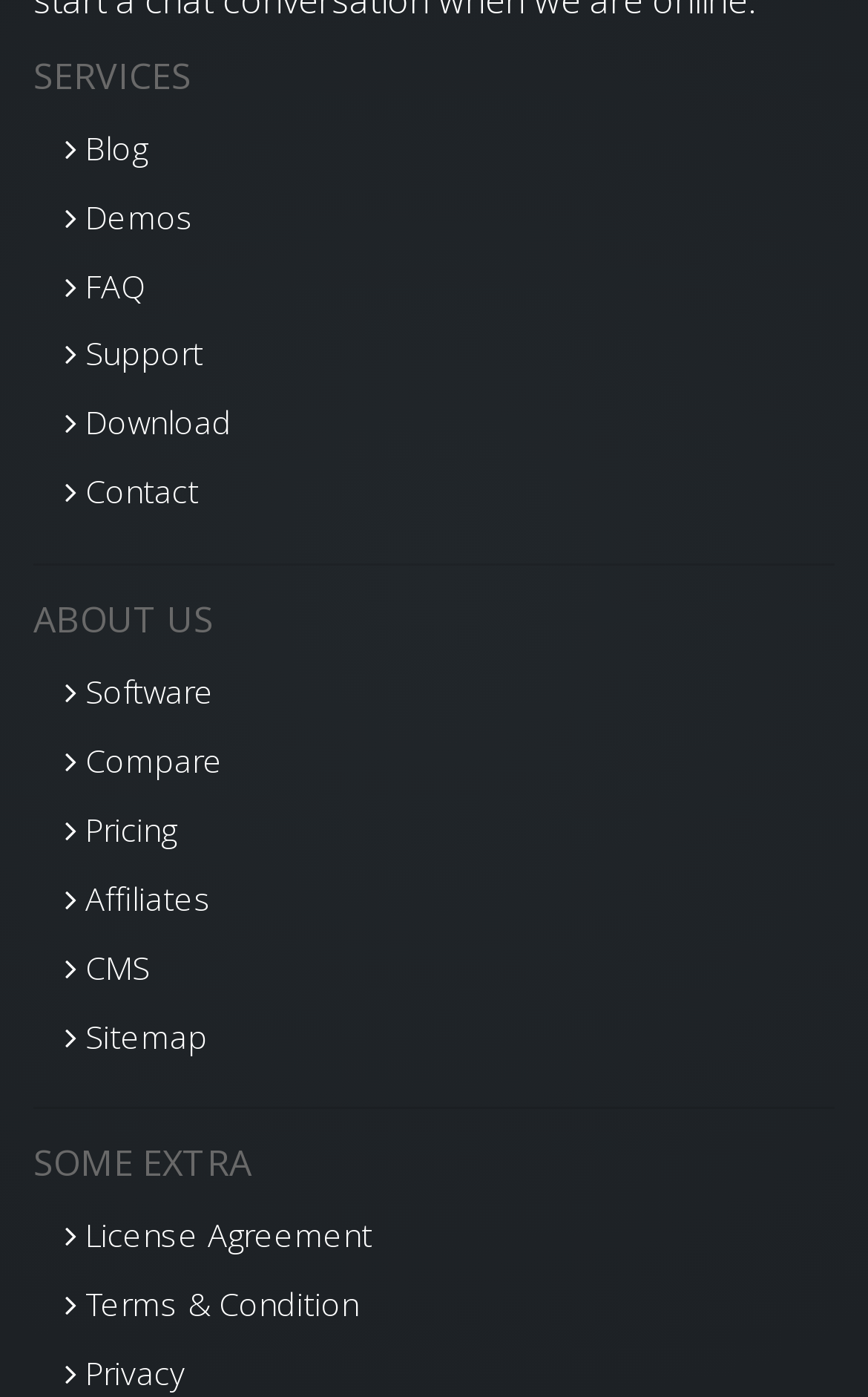What is the first service listed?
Use the information from the screenshot to give a comprehensive response to the question.

The first service listed is 'Blog' because it is the first link under the 'SERVICES' heading, with a bounding box coordinate of [0.038, 0.082, 0.962, 0.131] which indicates its position at the top of the services list.